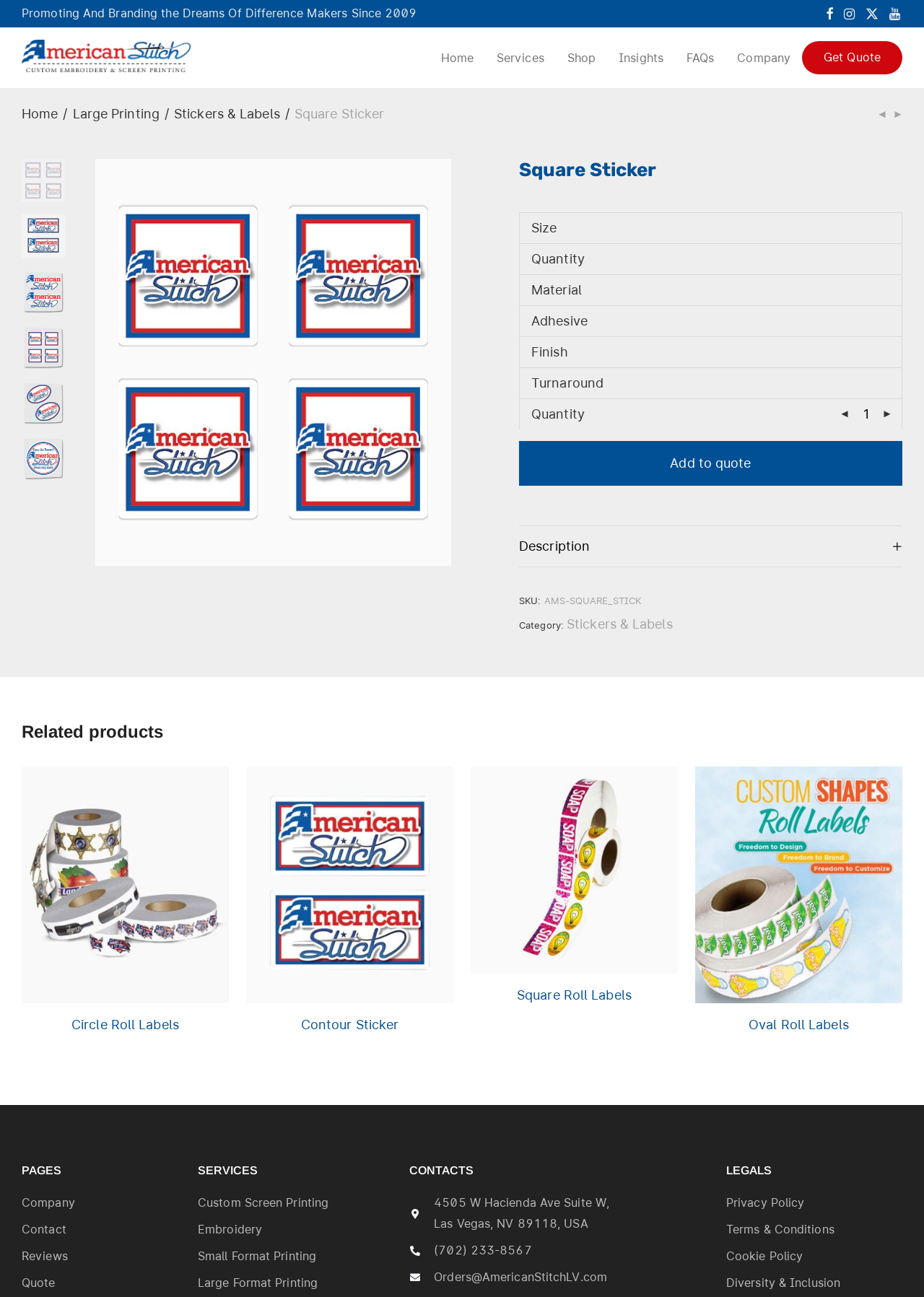Provide a brief response to the question below using a single word or phrase: 
What is the minimum quantity of products that can be ordered?

1